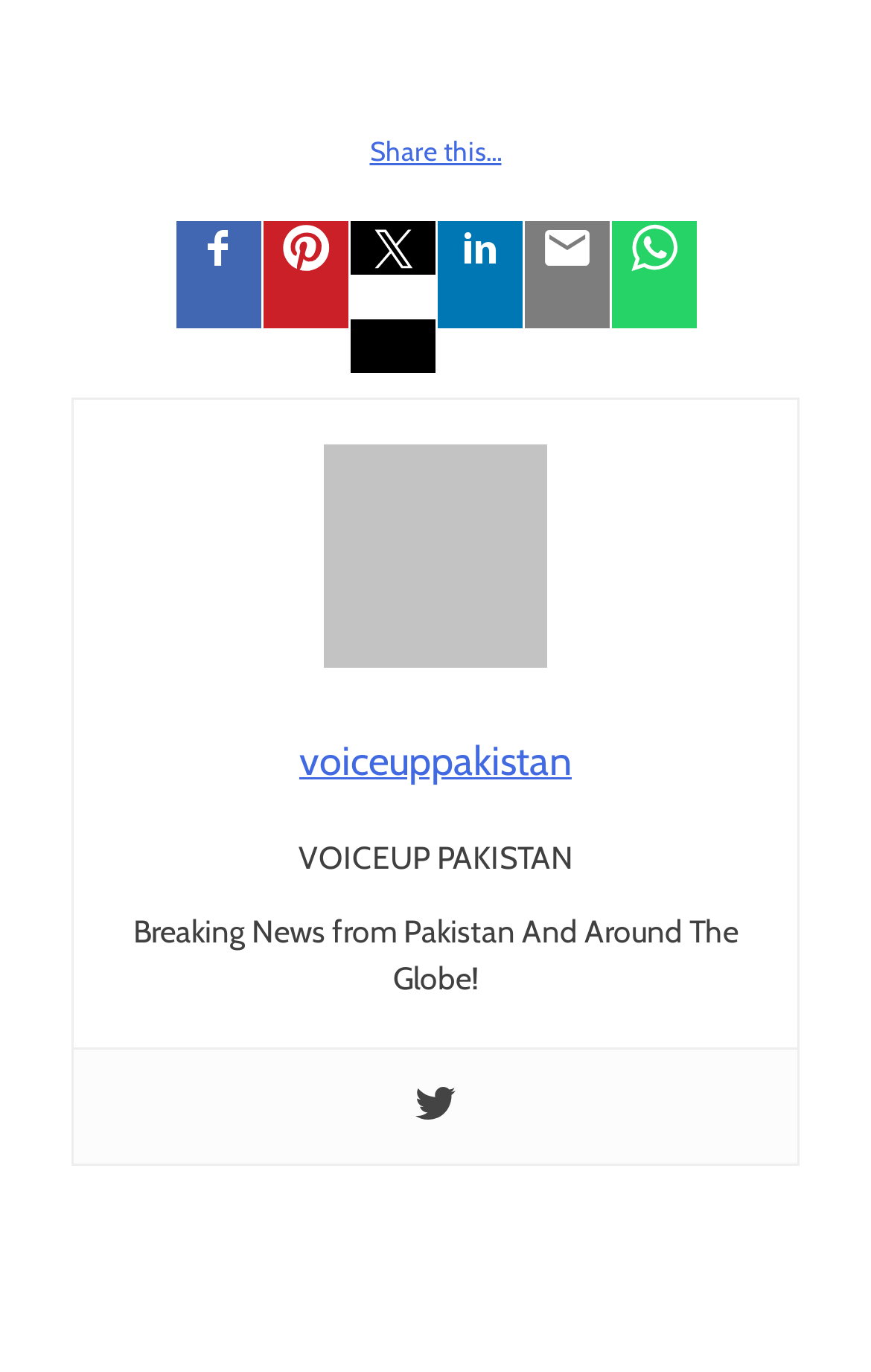Look at the image and write a detailed answer to the question: 
How many social media links are present on the webpage?

The number of social media links can be determined by looking at the link elements with the content 'Twitter' and 'Share this…' located at the top and bottom of the webpage respectively.